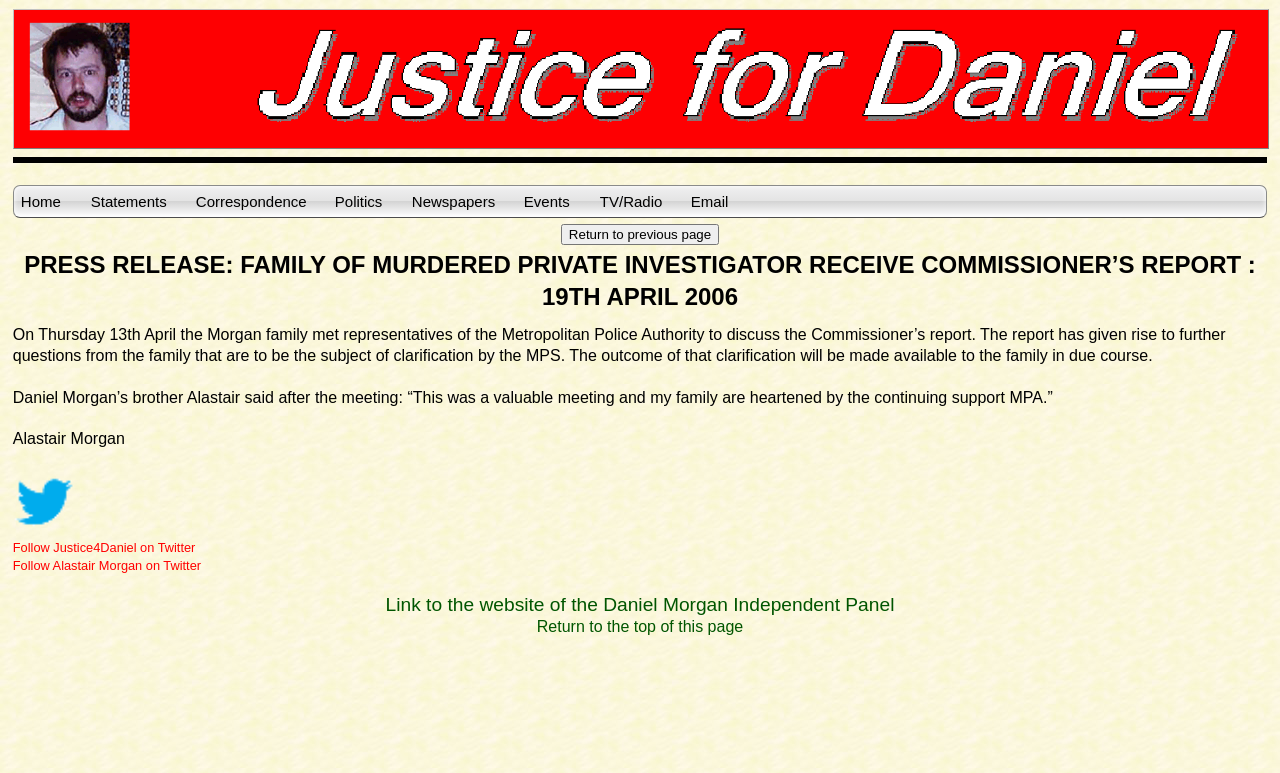What is the topic of the press release?
Based on the visual content, answer with a single word or a brief phrase.

Family of murdered private investigator